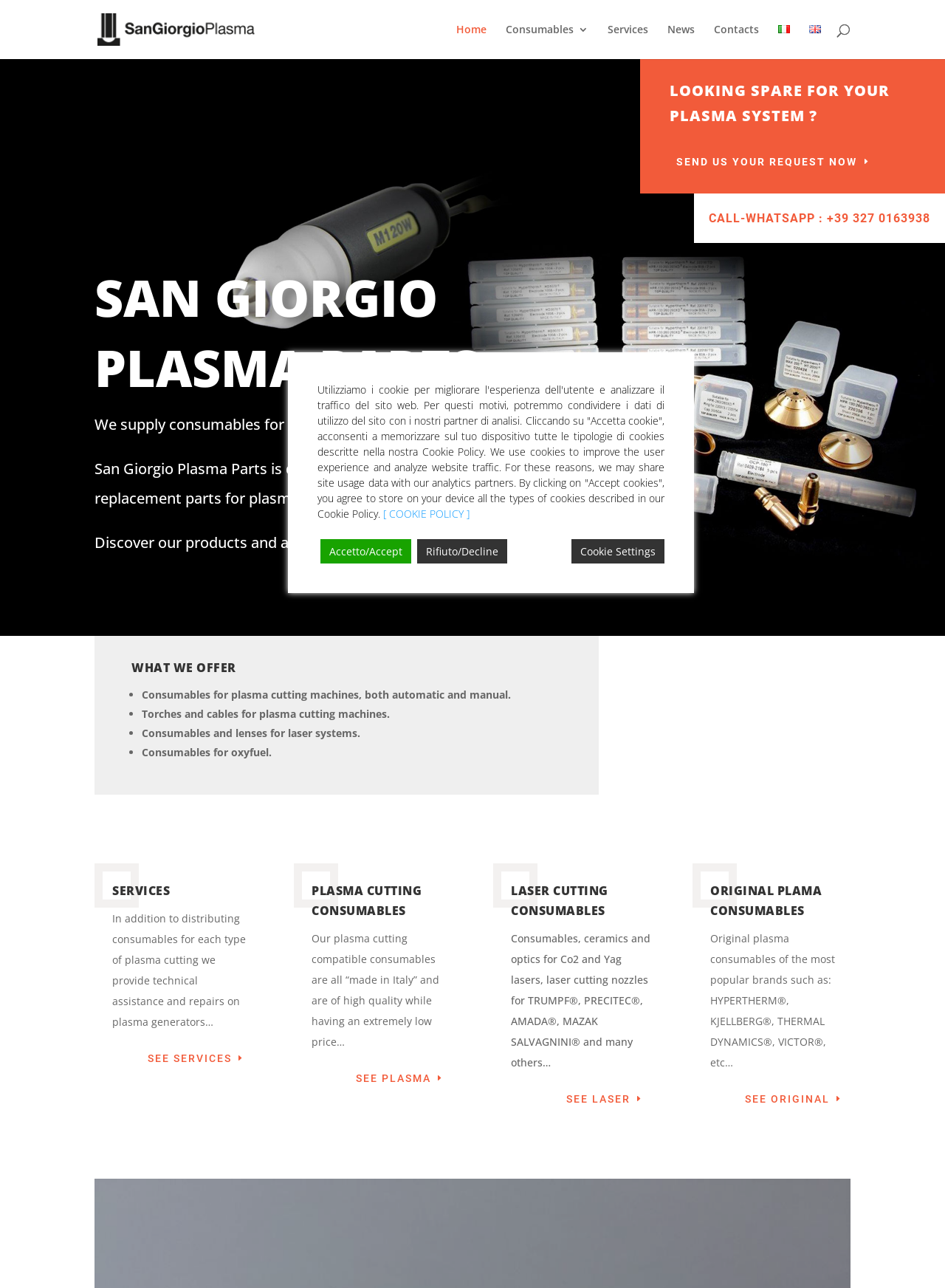Respond to the question below with a single word or phrase:
What types of laser cutting consumables do they offer?

Co2 and Yag lasers